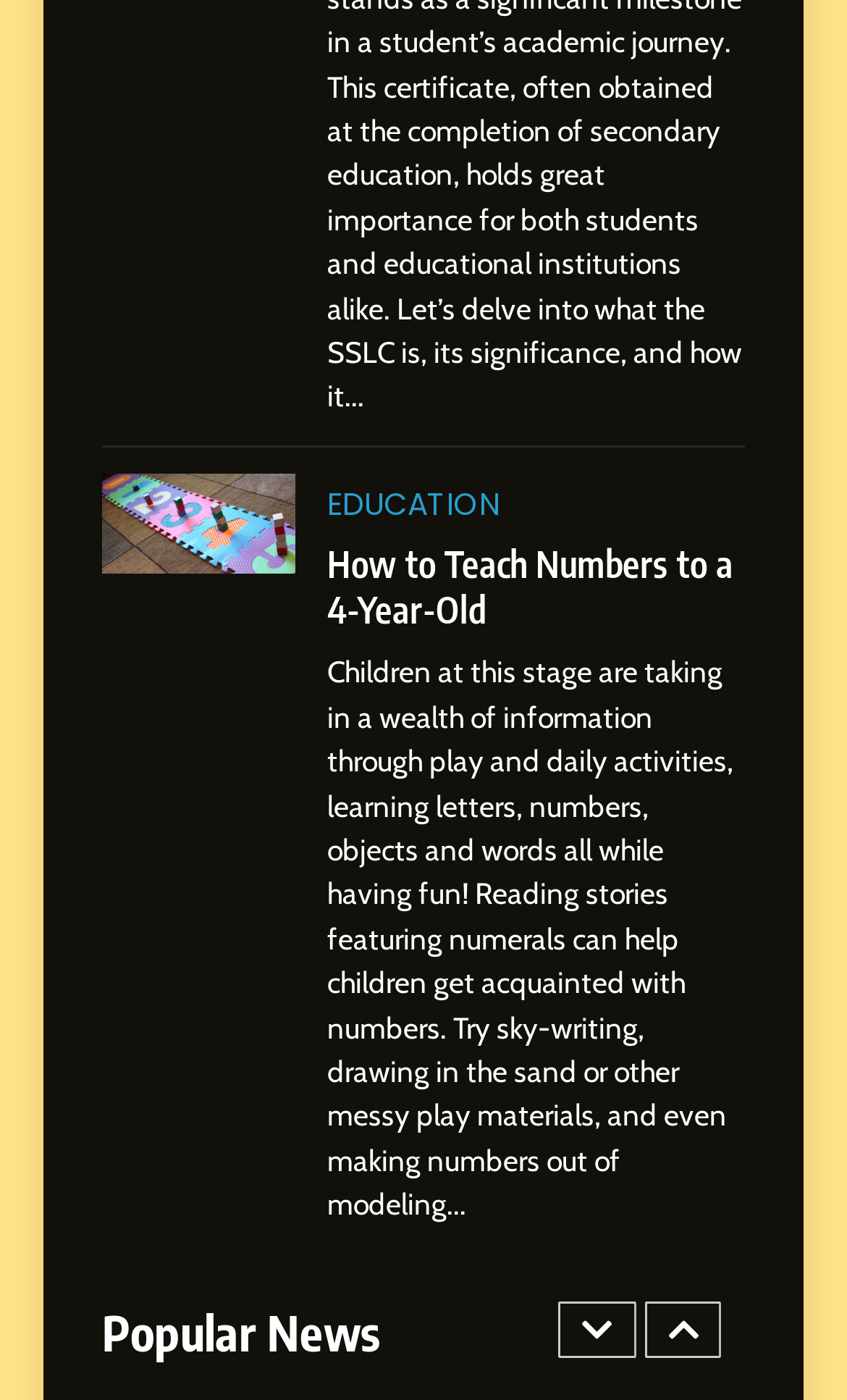What is the topic of the first article?
Provide an in-depth and detailed explanation in response to the question.

I determined the topic of the first article by looking at the link text 'How to Teach Numbers to a 4-Year-Old' which is a child element of the root element.